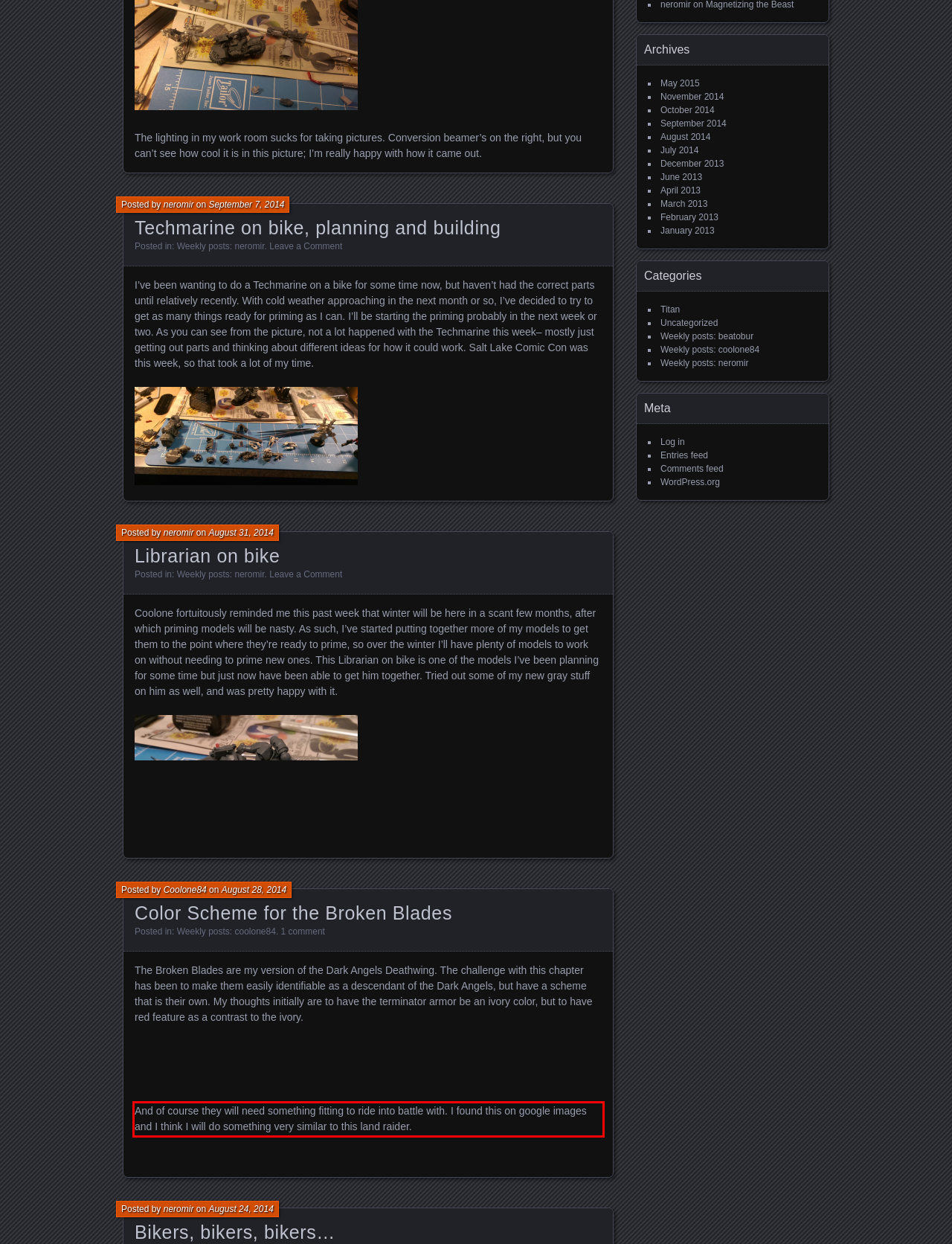Using the provided screenshot of a webpage, recognize and generate the text found within the red rectangle bounding box.

And of course they will need something fitting to ride into battle with. I found this on google images and I think I will do something very similar to this land raider.